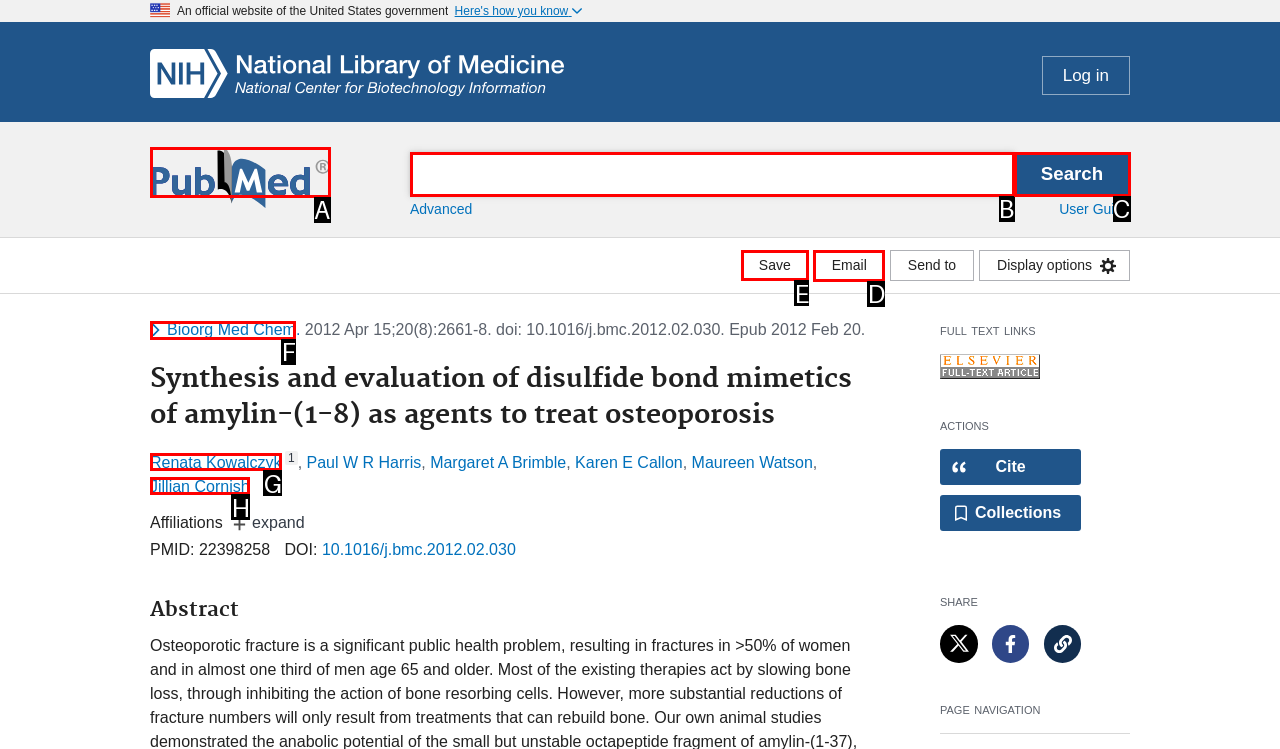Which lettered option should I select to achieve the task: Save the article according to the highlighted elements in the screenshot?

E